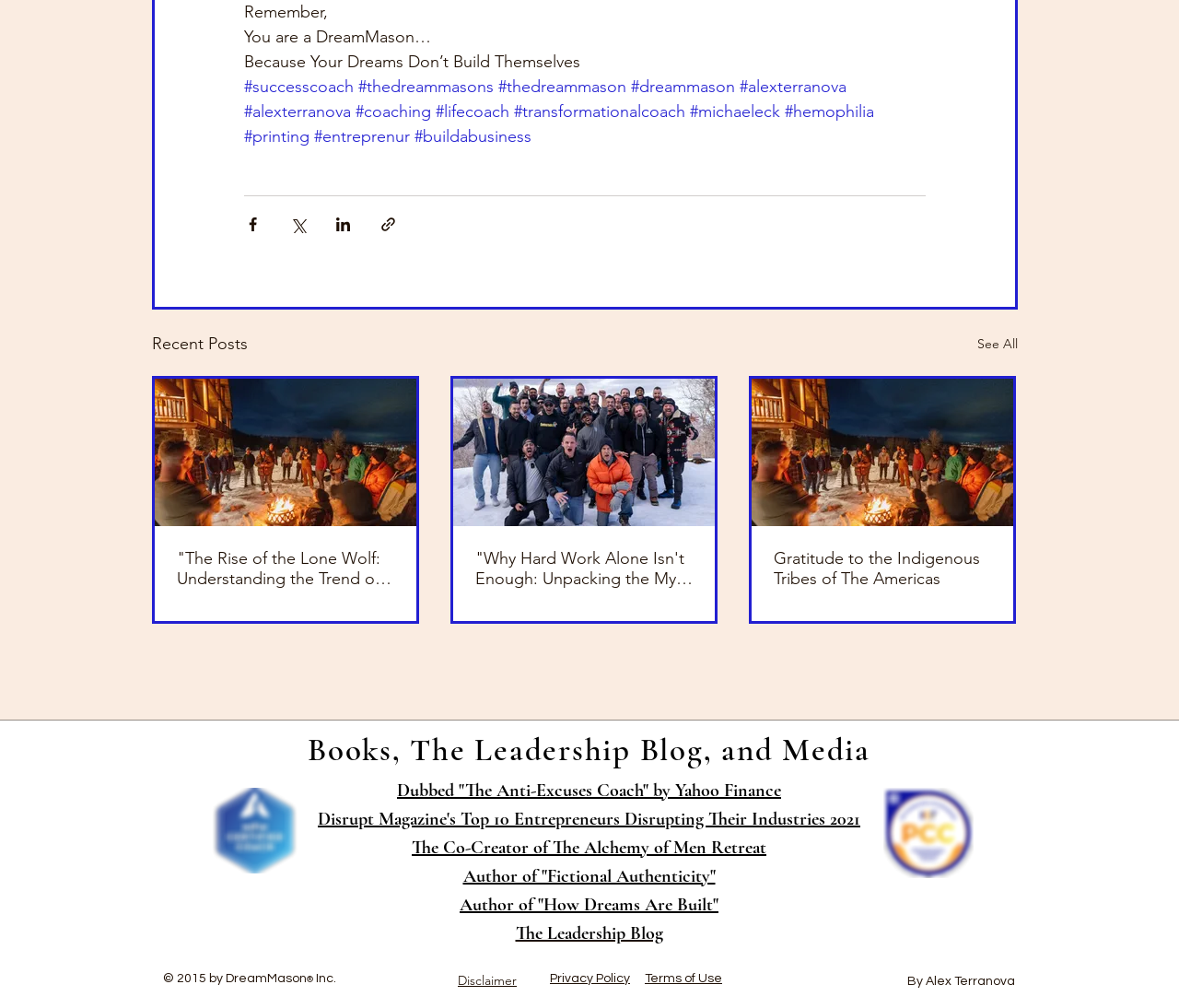Find the bounding box coordinates of the element you need to click on to perform this action: 'Check out the blog'. The coordinates should be represented by four float values between 0 and 1, in the format [left, top, right, bottom].

[0.212, 0.726, 0.788, 0.76]